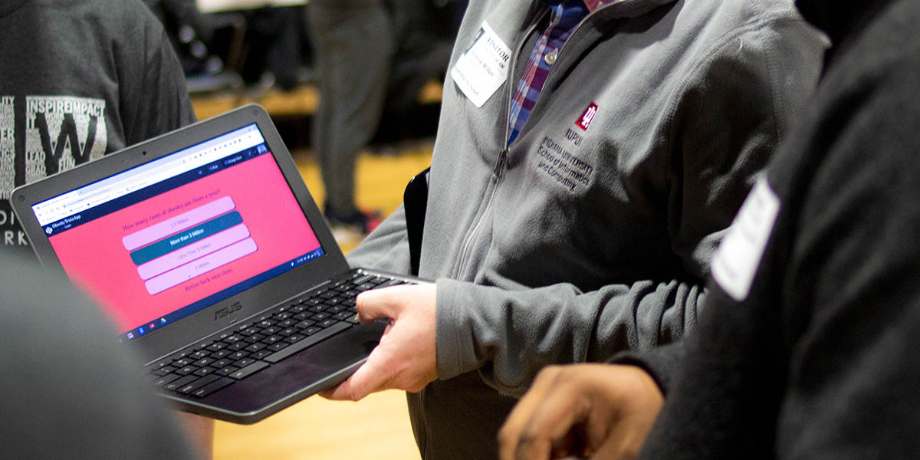What type of learning is emphasized in this scene?
Could you answer the question in a detailed manner, providing as much information as possible?

The scene highlights the essence of project-based learning where high school students explore technologies such as HTML, CSS, and JavaScript while working on real-world applications, emphasizing hands-on learning in coding and app development.